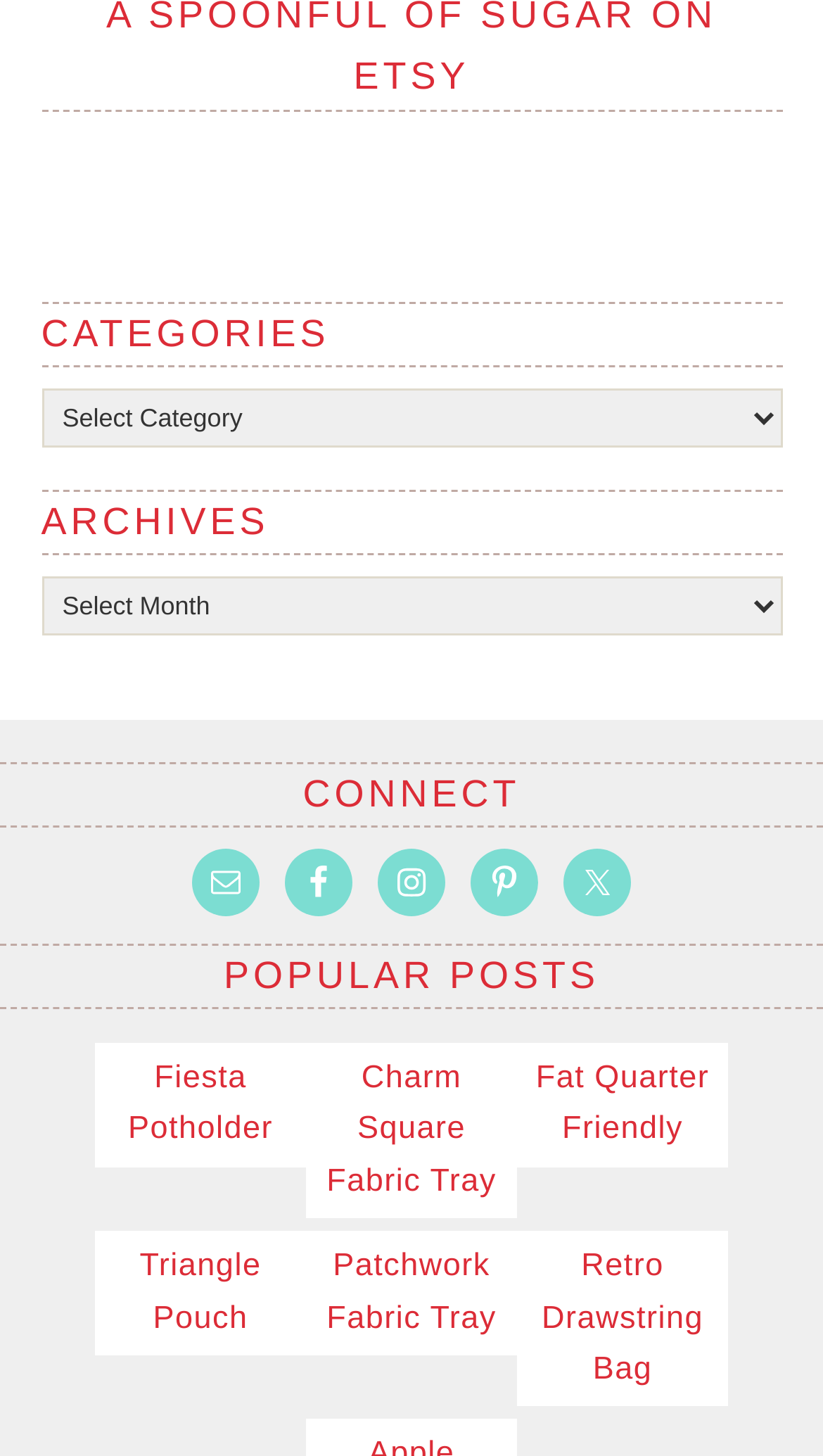How many archives are there?
Please provide a single word or phrase in response based on the screenshot.

1